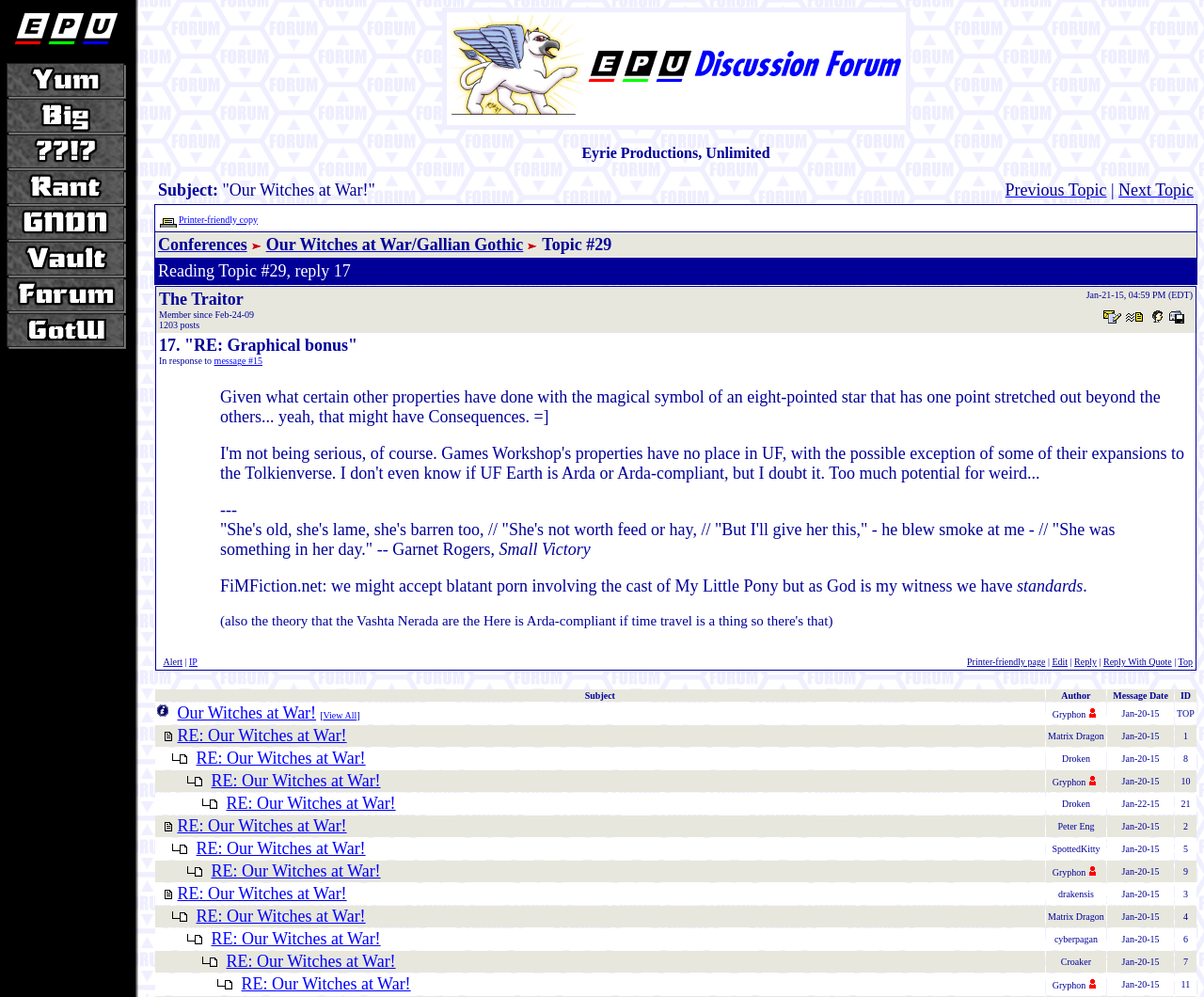Based on the element description: "The Traitor", identify the bounding box coordinates for this UI element. The coordinates must be four float numbers between 0 and 1, listed as [left, top, right, bottom].

[0.132, 0.291, 0.202, 0.309]